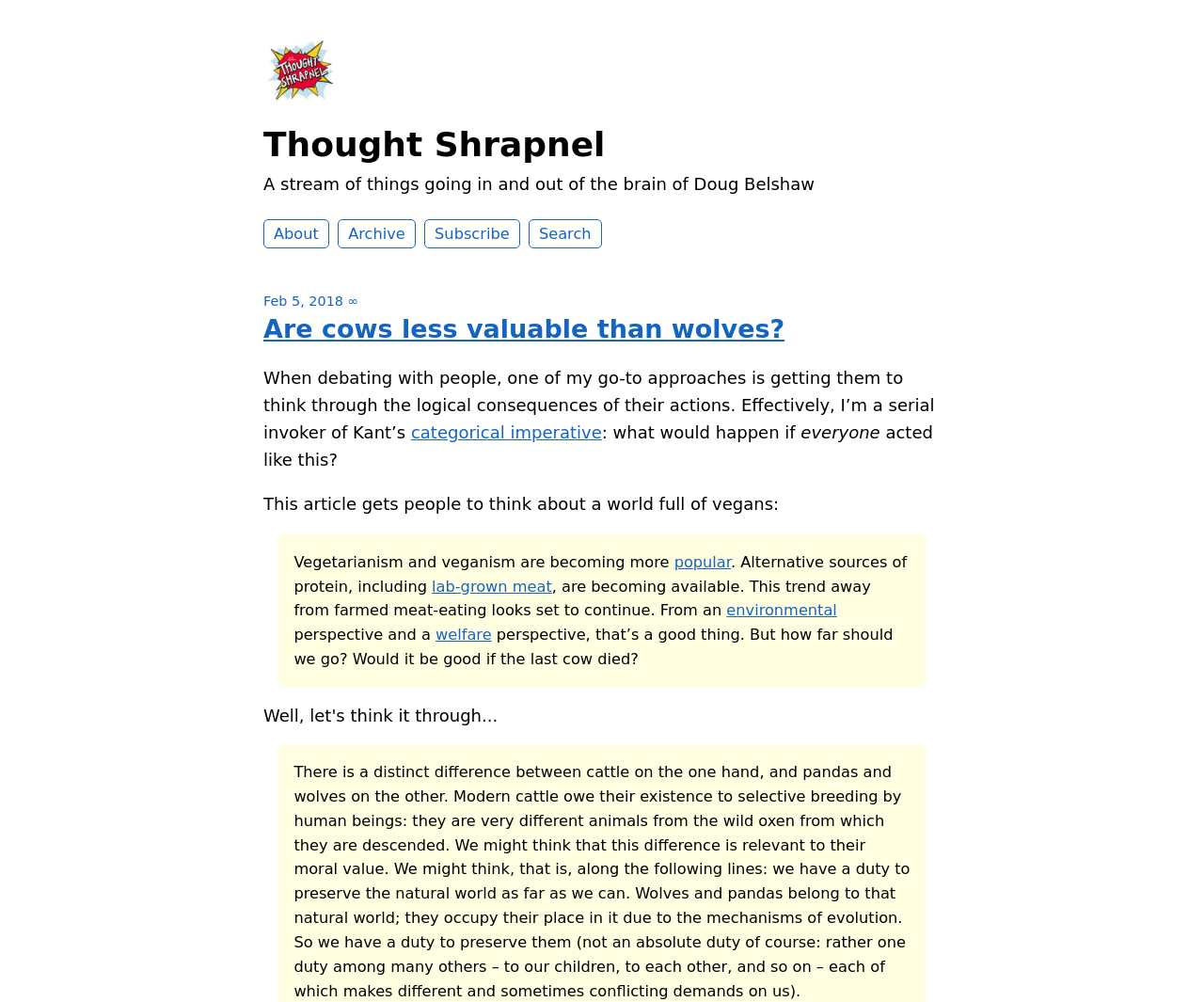Identify the bounding box coordinates of the clickable region required to complete the instruction: "Read the article about lab-grown meat". The coordinates should be given as four float numbers within the range of 0 and 1, i.e., [left, top, right, bottom].

[0.359, 0.576, 0.458, 0.594]